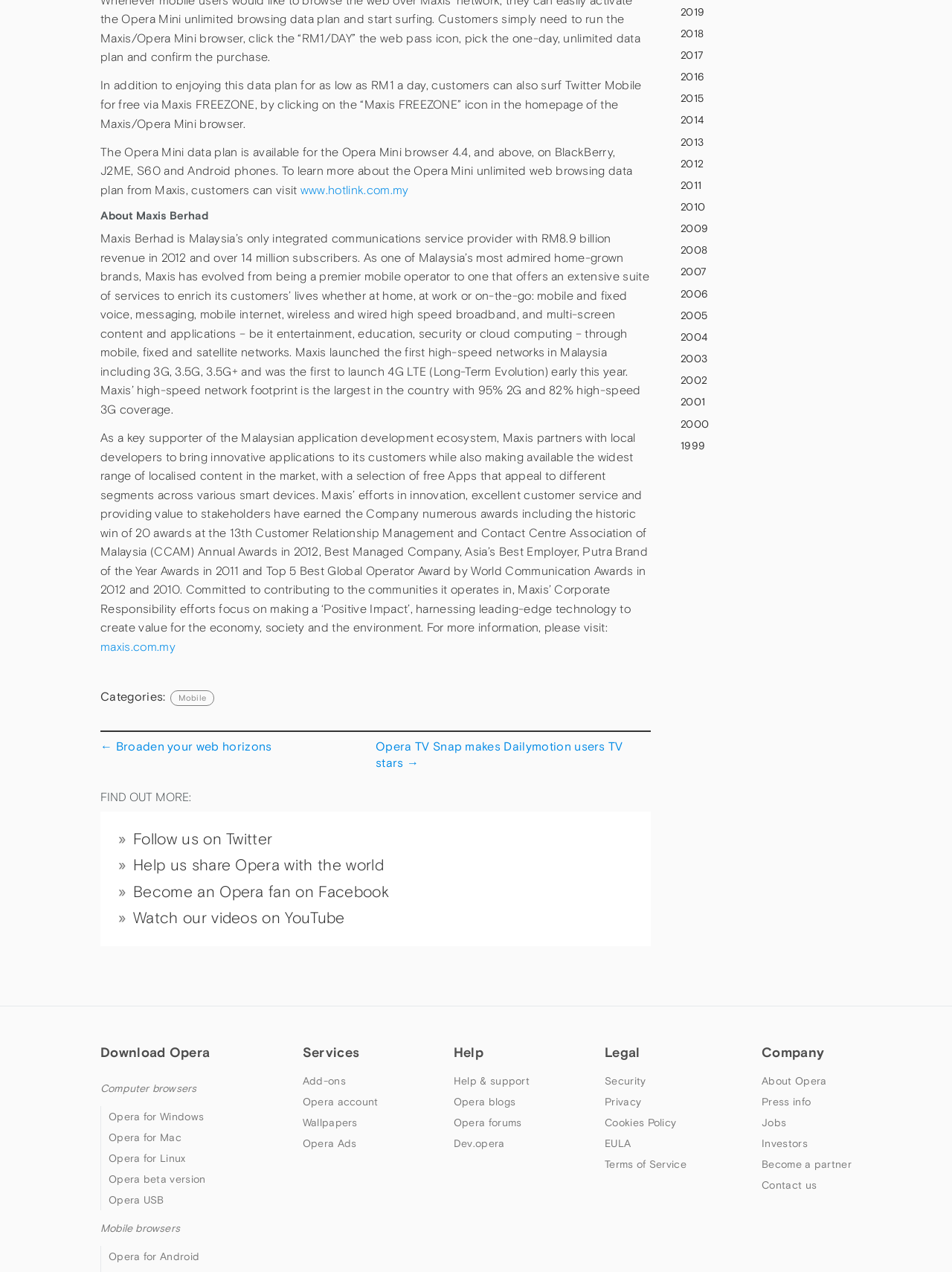Provide a brief response to the question below using a single word or phrase: 
What is the type of content available on the Opera website?

Browsers, services, and help